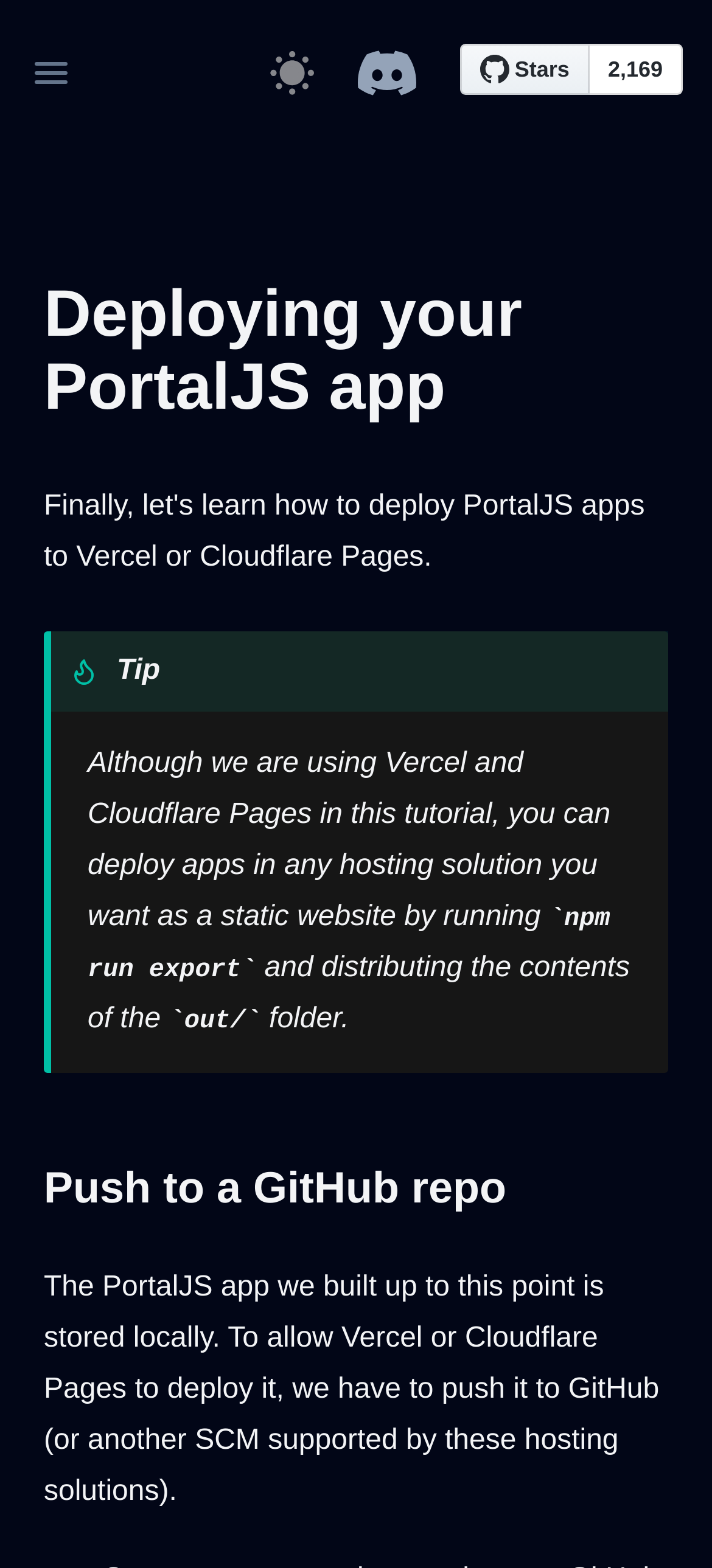Please provide a comprehensive answer to the question below using the information from the image: How many links are in the top navigation bar?

I counted the links in the top navigation bar, which are 'Discord', 'Star PortalJS on GitHub', and '2169 stargazers on GitHub'.